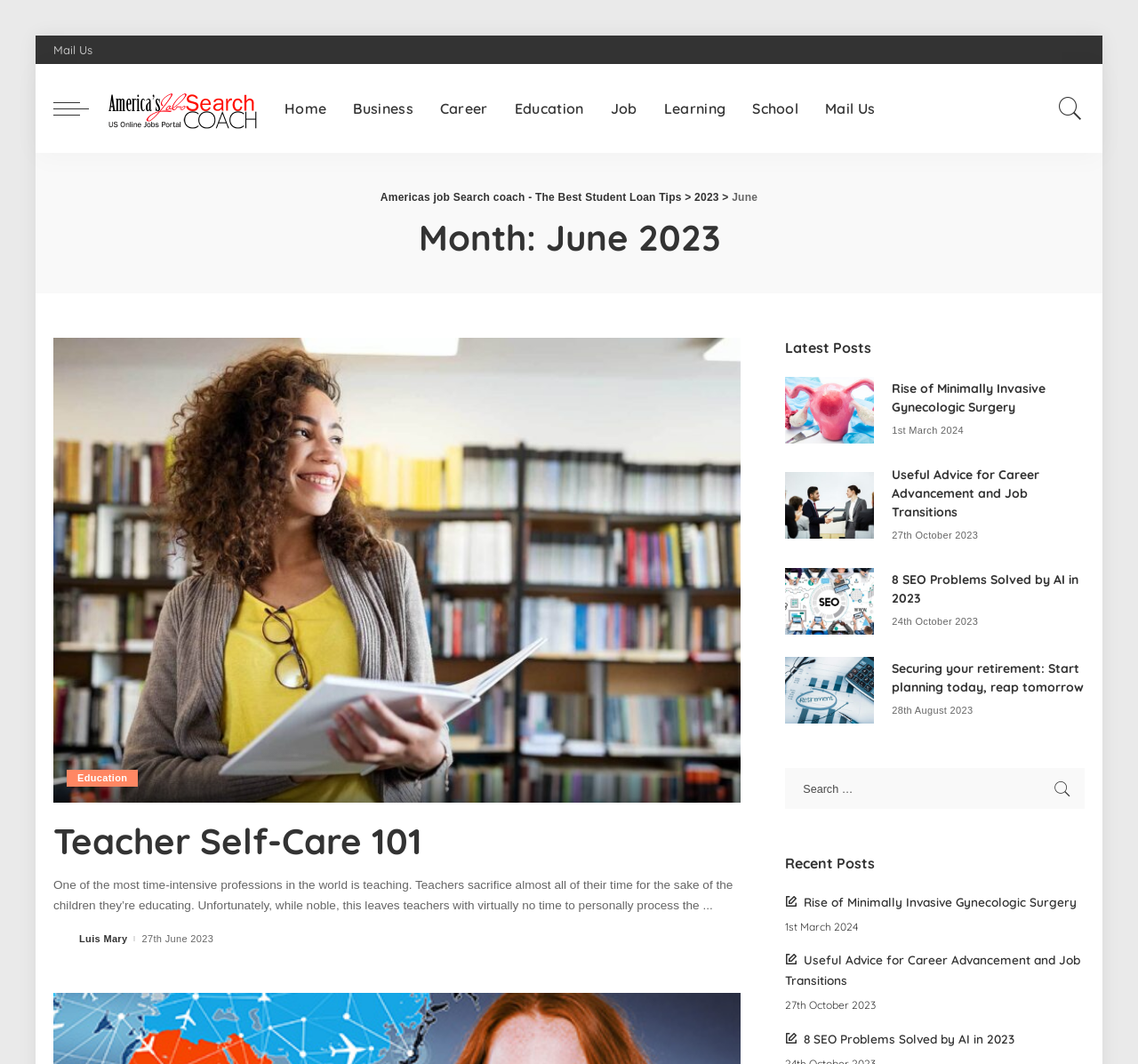Given the element description parent_node: Search name="s" placeholder="Search", identify the bounding box coordinates for the UI element on the webpage screenshot. The format should be (top-left x, top-left y, bottom-right x, bottom-right y), with values between 0 and 1.

None